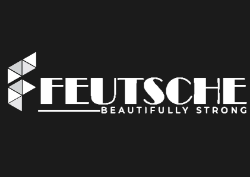Please give a succinct answer using a single word or phrase:
What is the tagline of Feutsche?

BEAUTIFULLY STRONG